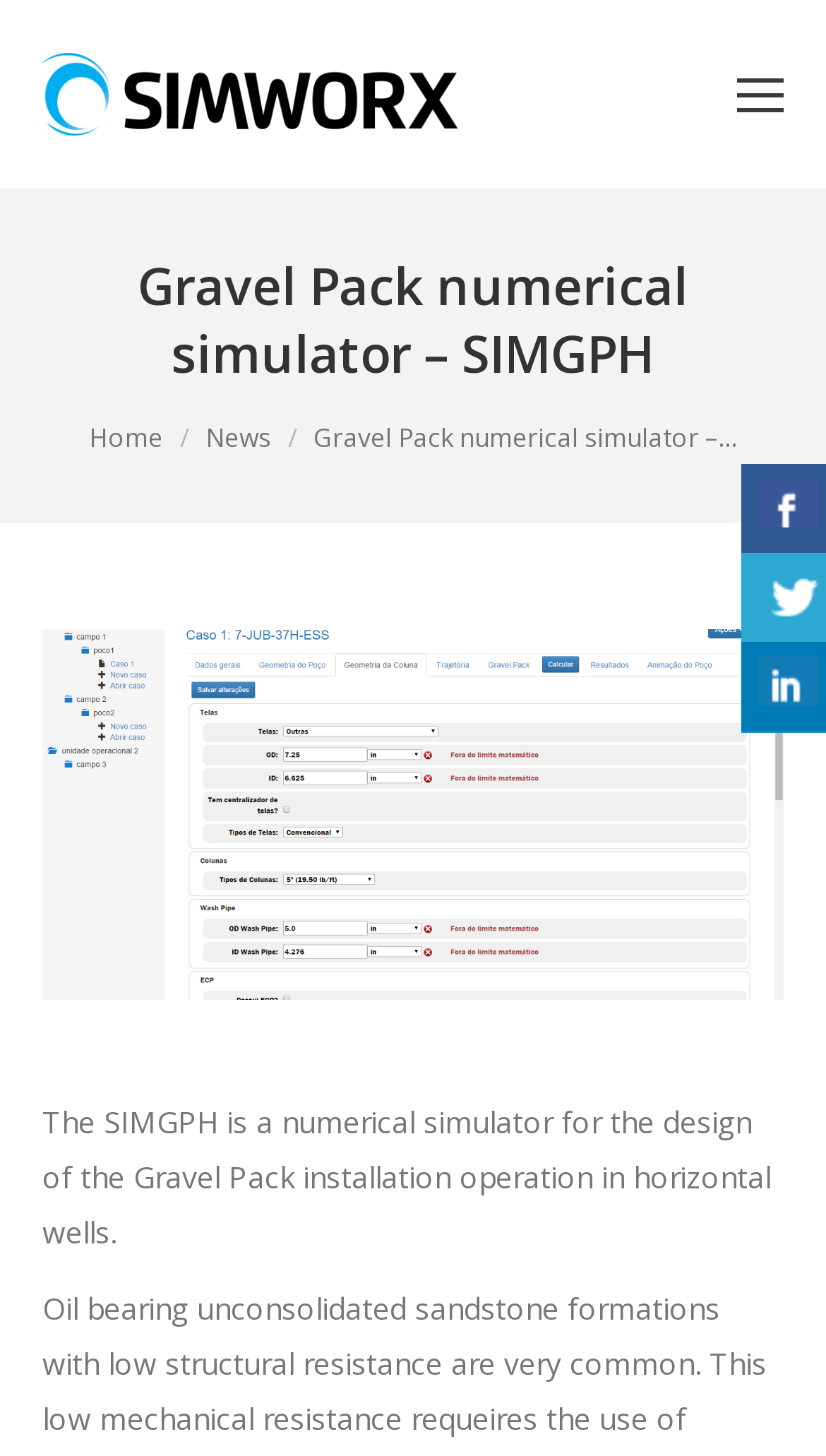Determine the bounding box coordinates for the HTML element mentioned in the following description: "News". The coordinates should be a list of four floats ranging from 0 to 1, represented as [left, top, right, bottom].

[0.249, 0.288, 0.328, 0.313]